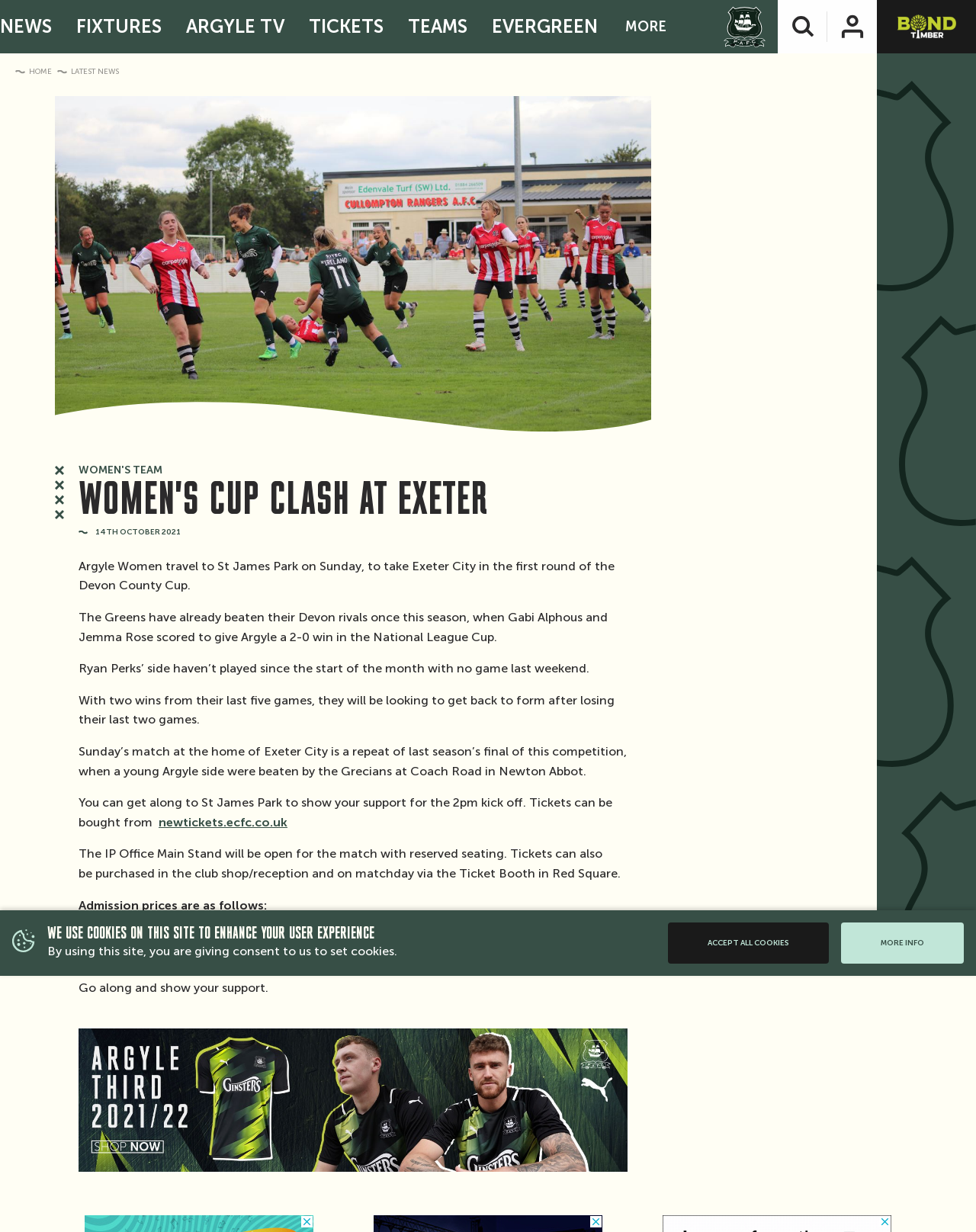Please give a short response to the question using one word or a phrase:
What are the main categories in the navigation menu?

NEWS, FIXTURES, ARGYLE TV, TICKETS, TEAMS, EVERGREEN